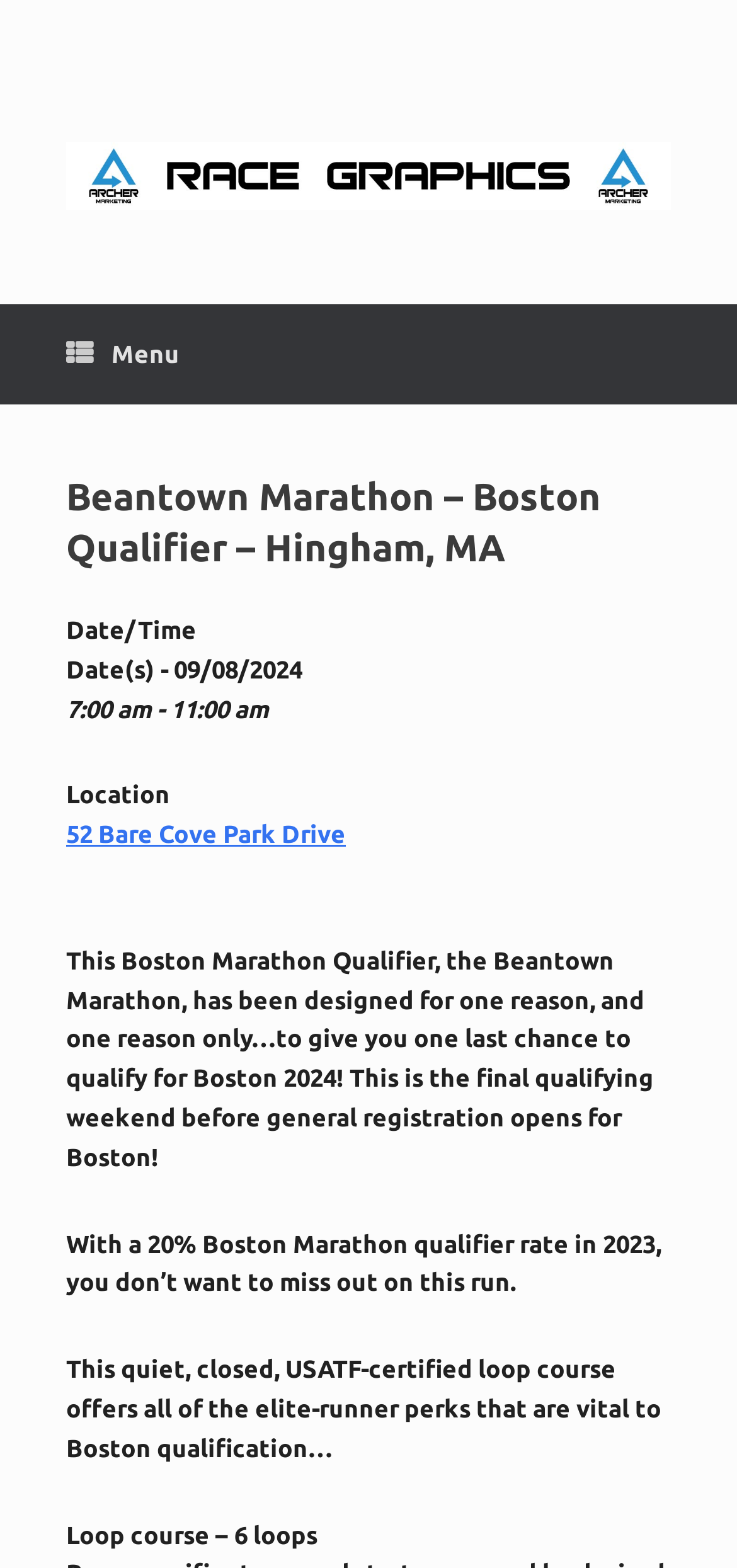What is the location of the Beantown Marathon?
Using the picture, provide a one-word or short phrase answer.

52 Bare Cove Park Drive